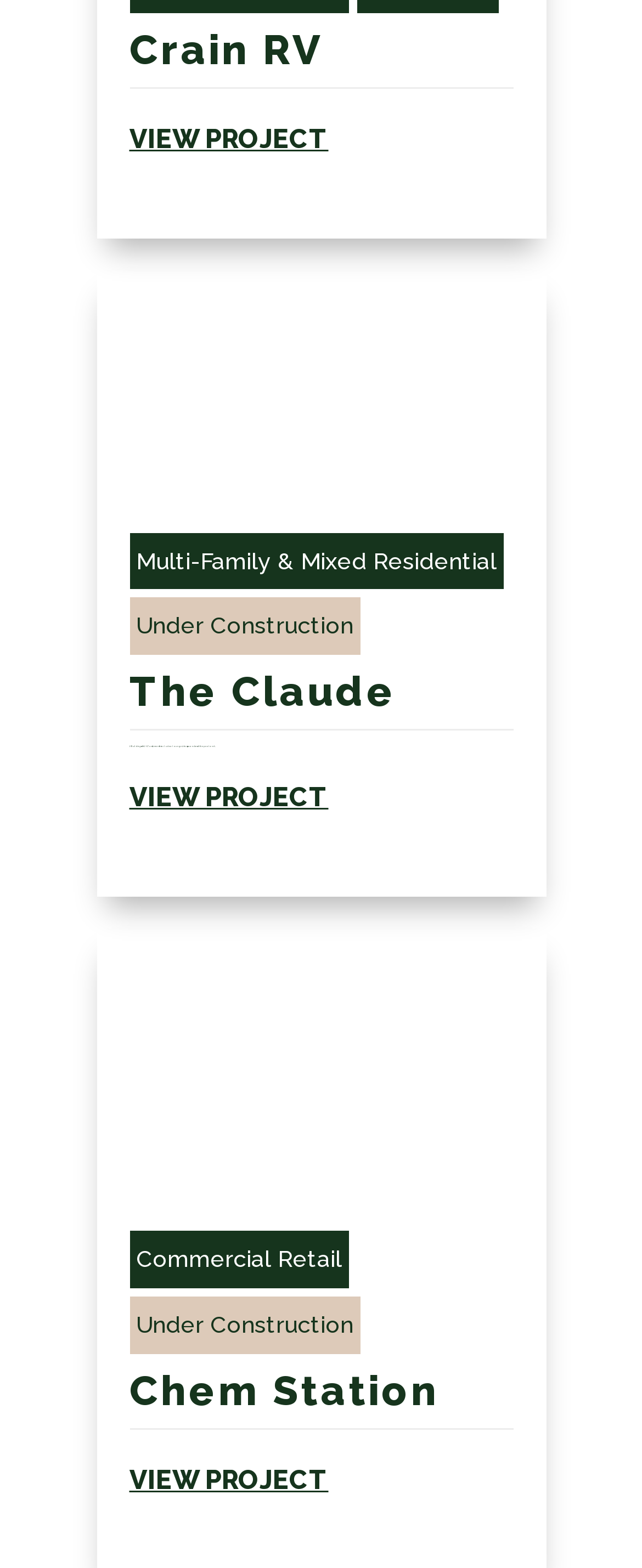How many buildings are there in the project 'The Claude'?
Please provide a single word or phrase answer based on the image.

2